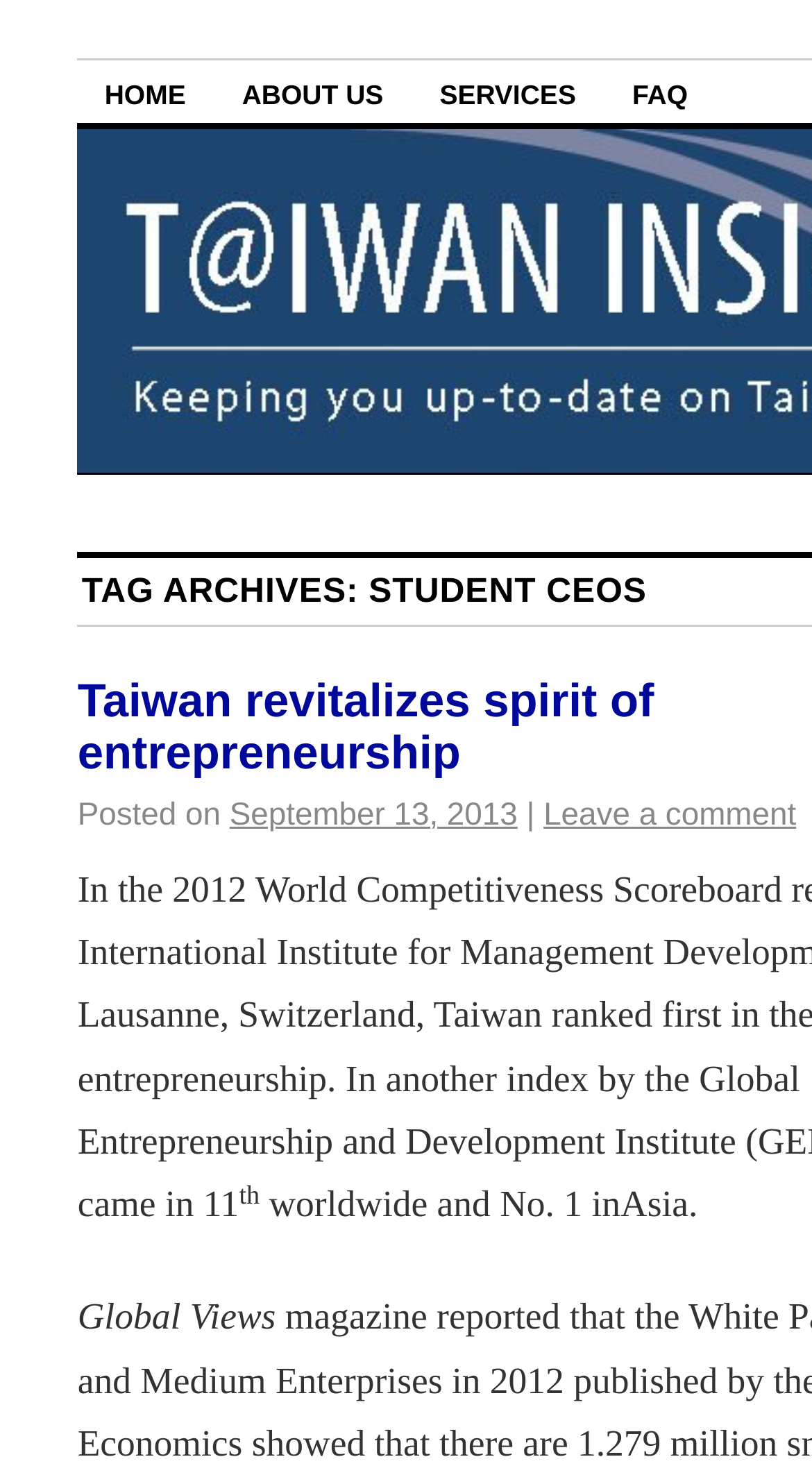Give a one-word or short phrase answer to the question: 
What is the topic of the article?

Taiwan entrepreneurship